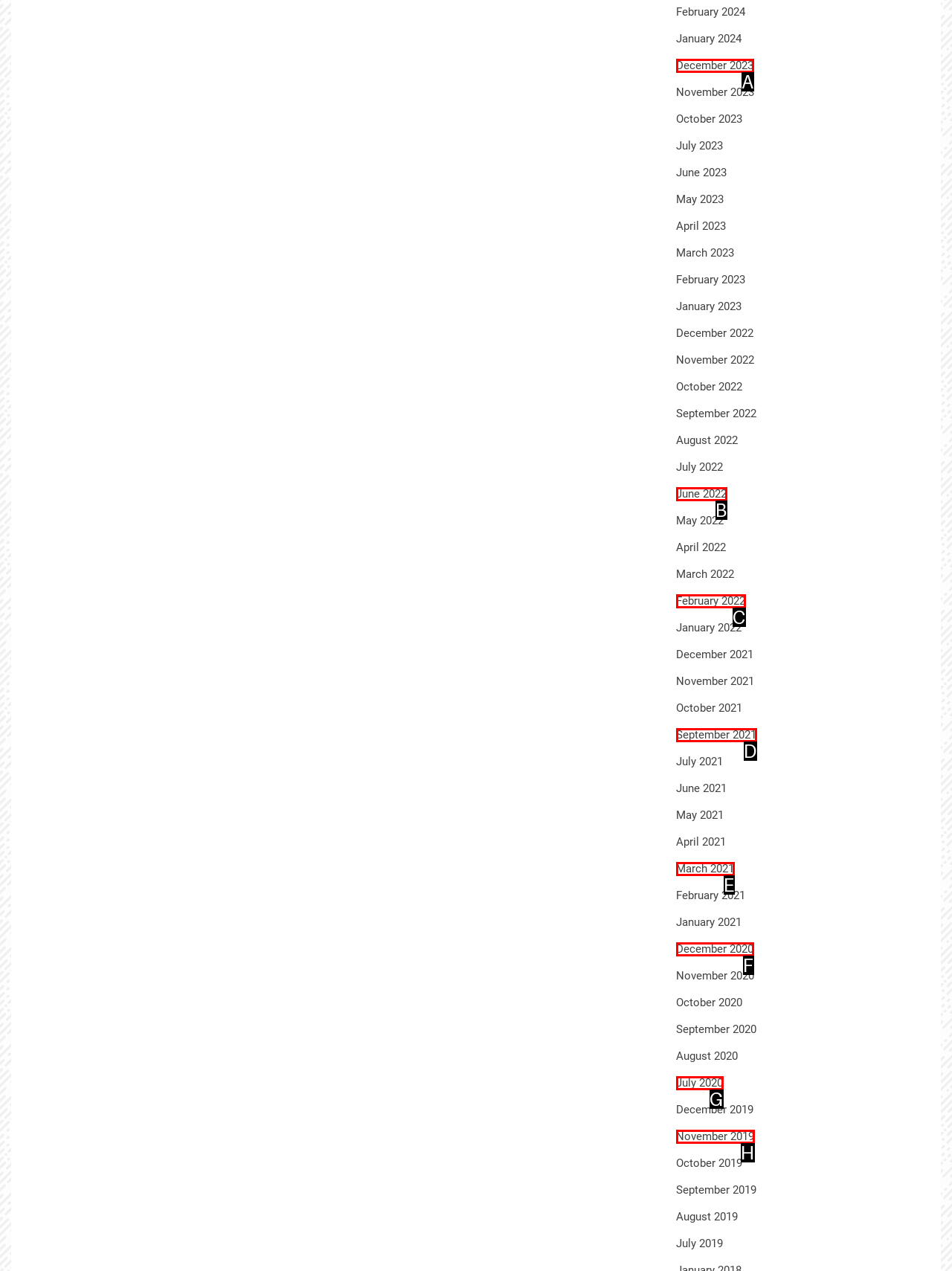Tell me which one HTML element best matches the description: December 2023
Answer with the option's letter from the given choices directly.

A